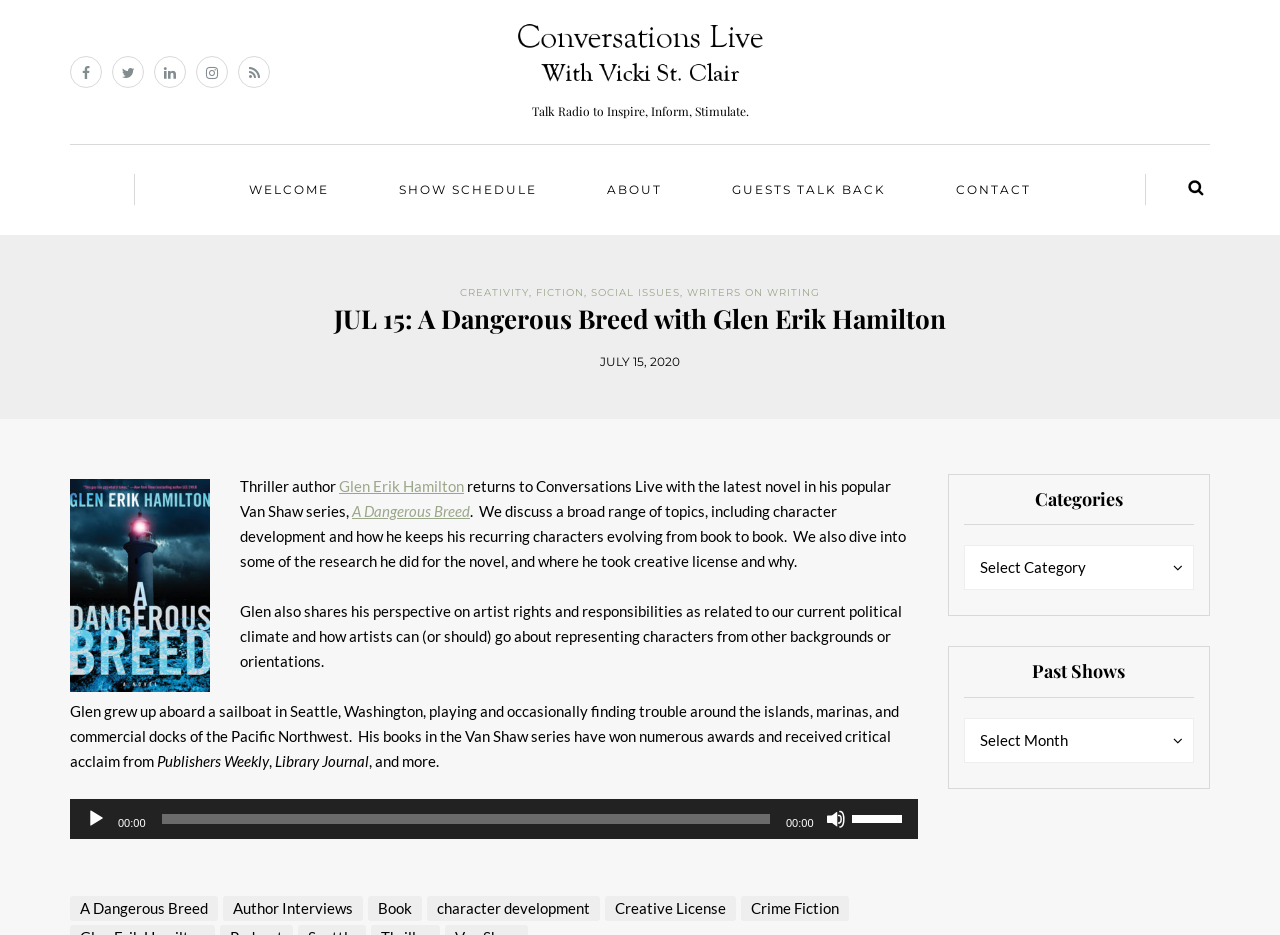Identify the bounding box coordinates of the area that should be clicked in order to complete the given instruction: "Read about Glen Erik Hamilton". The bounding box coordinates should be four float numbers between 0 and 1, i.e., [left, top, right, bottom].

[0.265, 0.51, 0.362, 0.529]